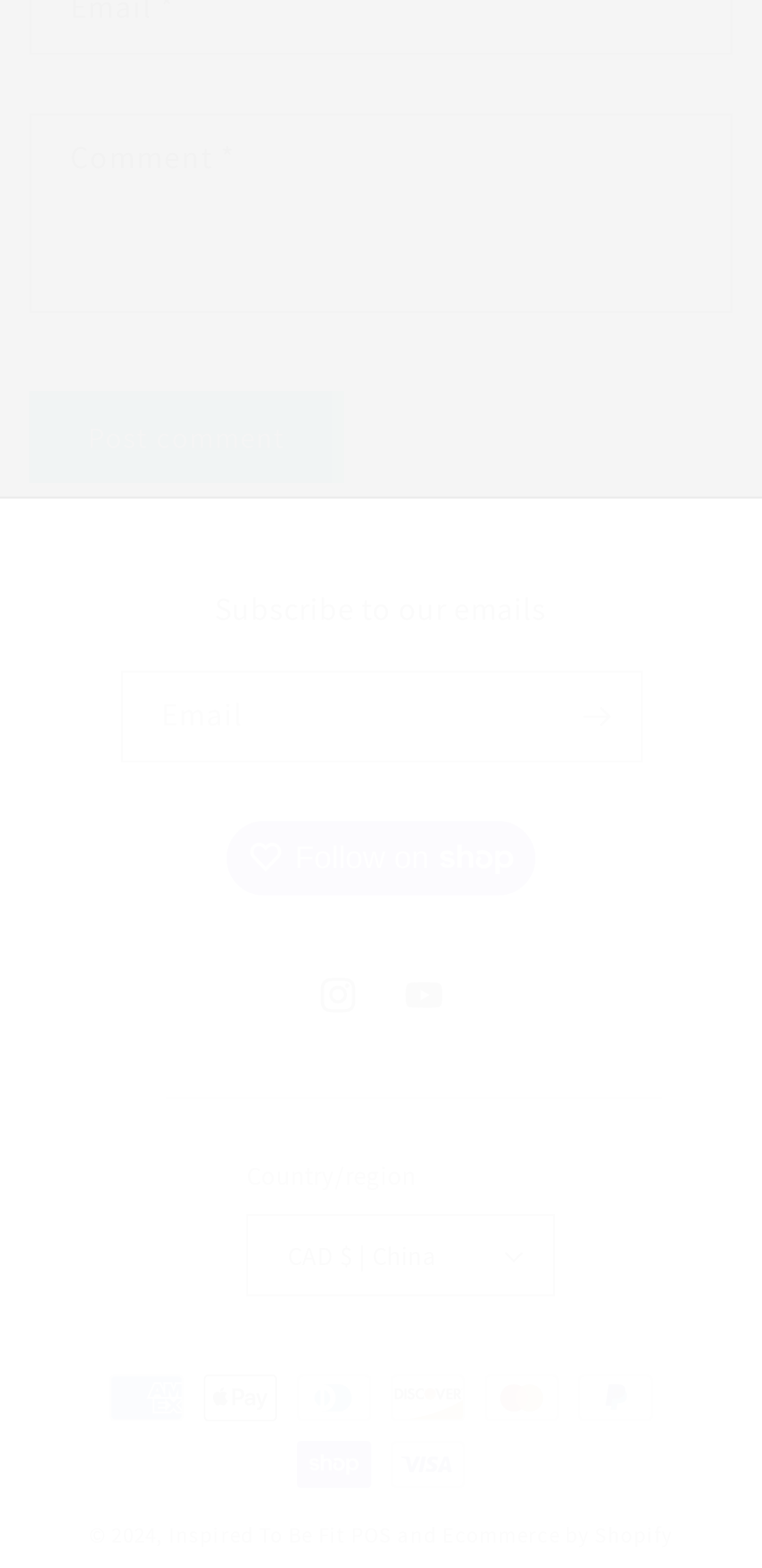What is the country/region option?
Refer to the image and respond with a one-word or short-phrase answer.

CAD $ | China